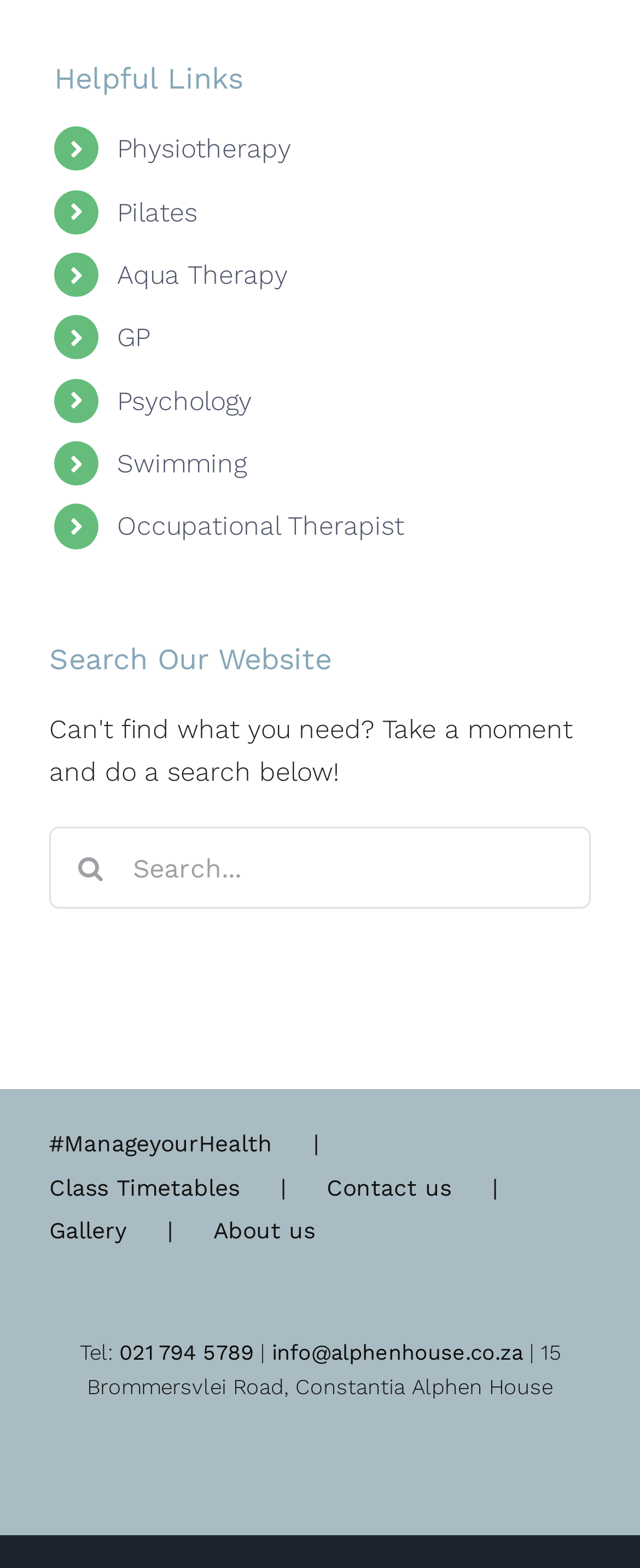Identify the bounding box coordinates of the part that should be clicked to carry out this instruction: "Search for physiotherapy".

[0.183, 0.085, 0.455, 0.105]